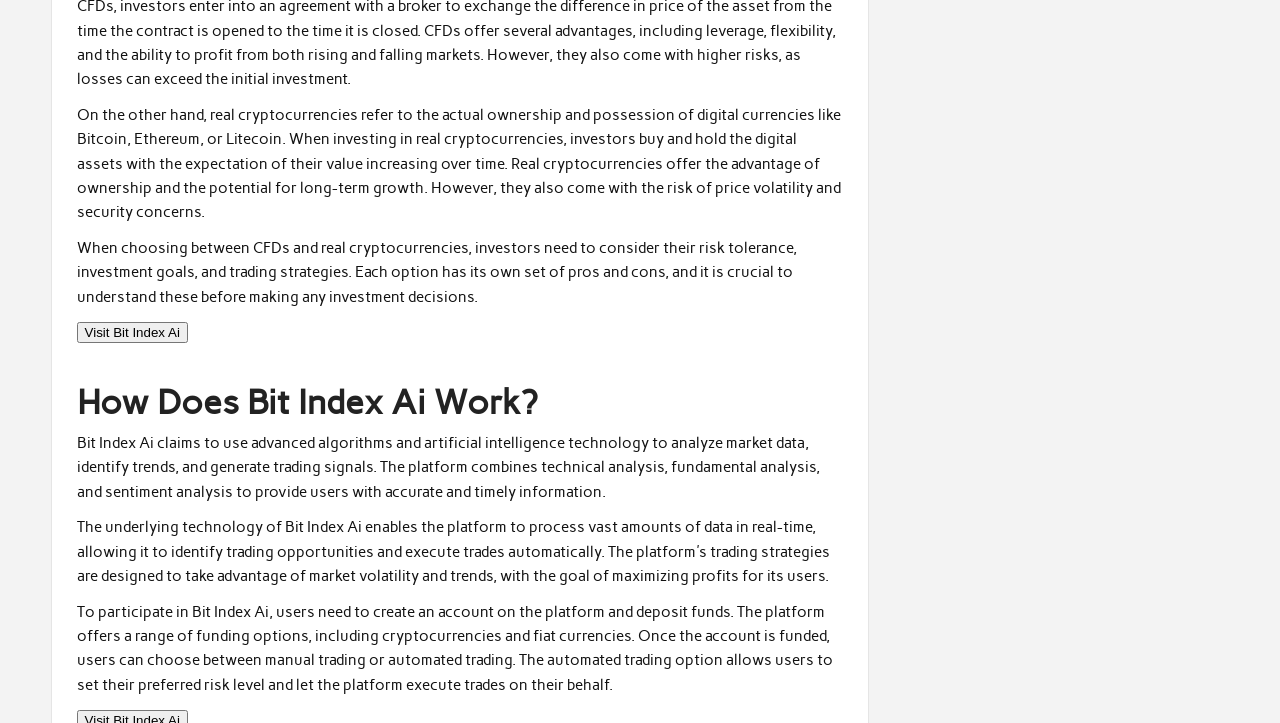Analyze the image and provide a detailed answer to the question: How does Bit Index Ai generate trading signals?

According to the webpage, Bit Index Ai uses advanced algorithms and artificial intelligence technology to analyze market data, identify trends, and generate trading signals. This is achieved by combining technical analysis, fundamental analysis, and sentiment analysis to provide users with accurate and timely information.